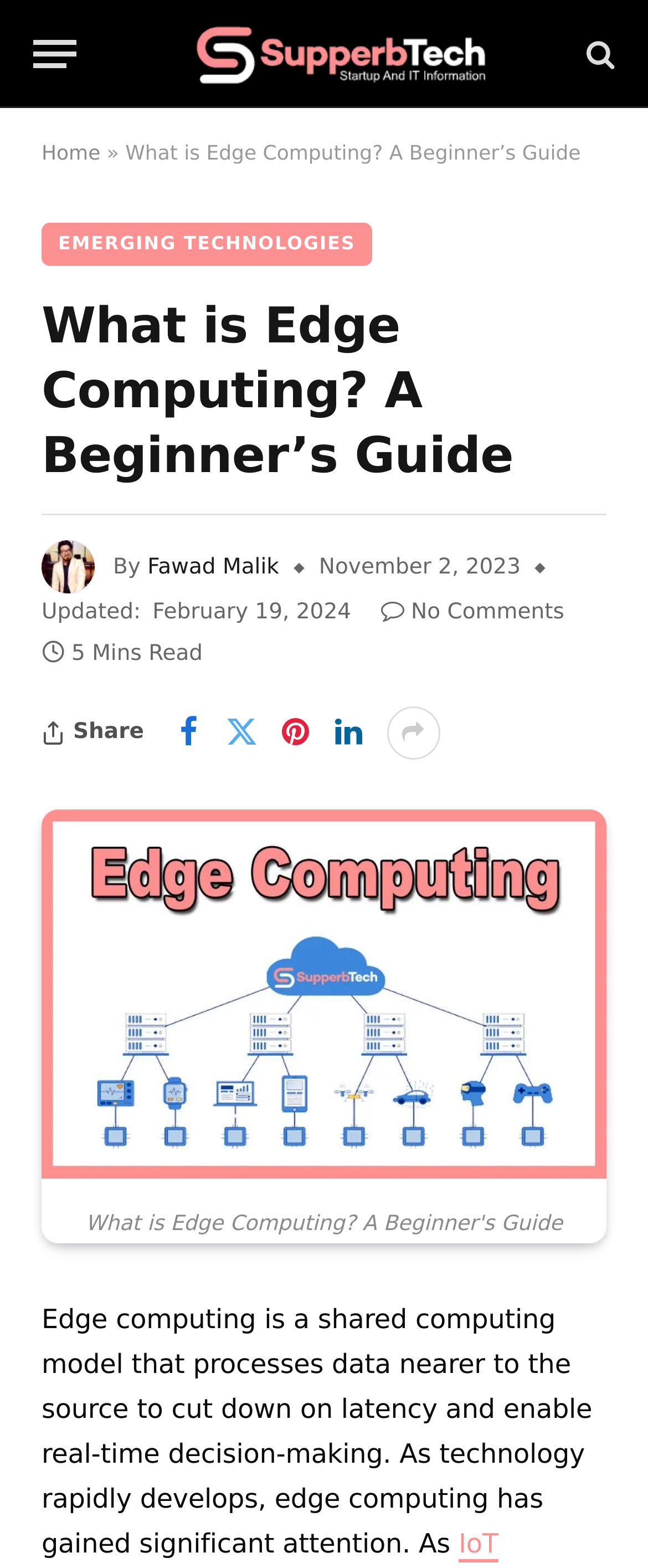Using the information shown in the image, answer the question with as much detail as possible: When was this article updated?

The update date can be found in the section below the author's name, where it says 'Updated: February 19, 2024'.